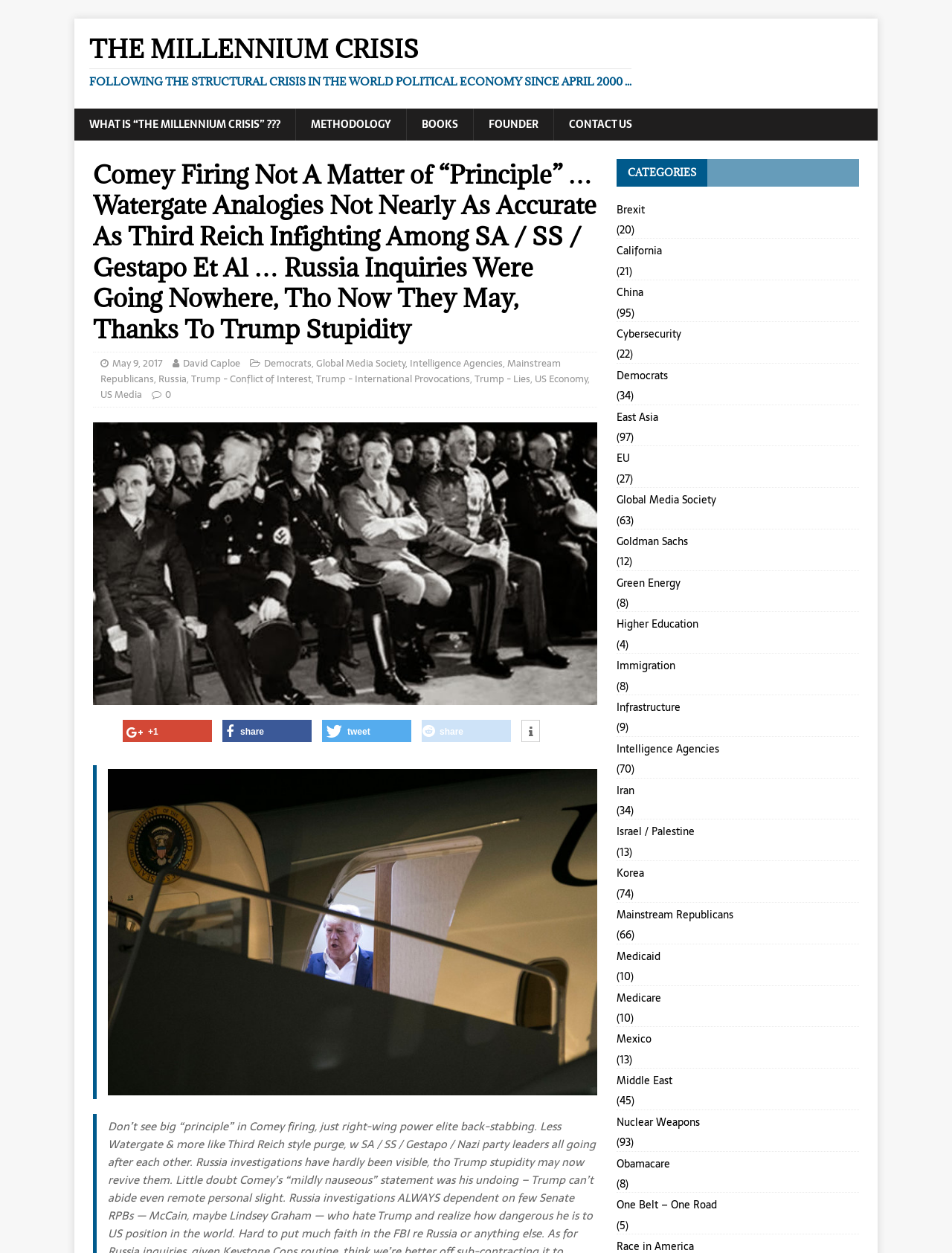Determine the bounding box coordinates of the region I should click to achieve the following instruction: "Click on the link to view the methodology". Ensure the bounding box coordinates are four float numbers between 0 and 1, i.e., [left, top, right, bottom].

[0.31, 0.087, 0.427, 0.112]